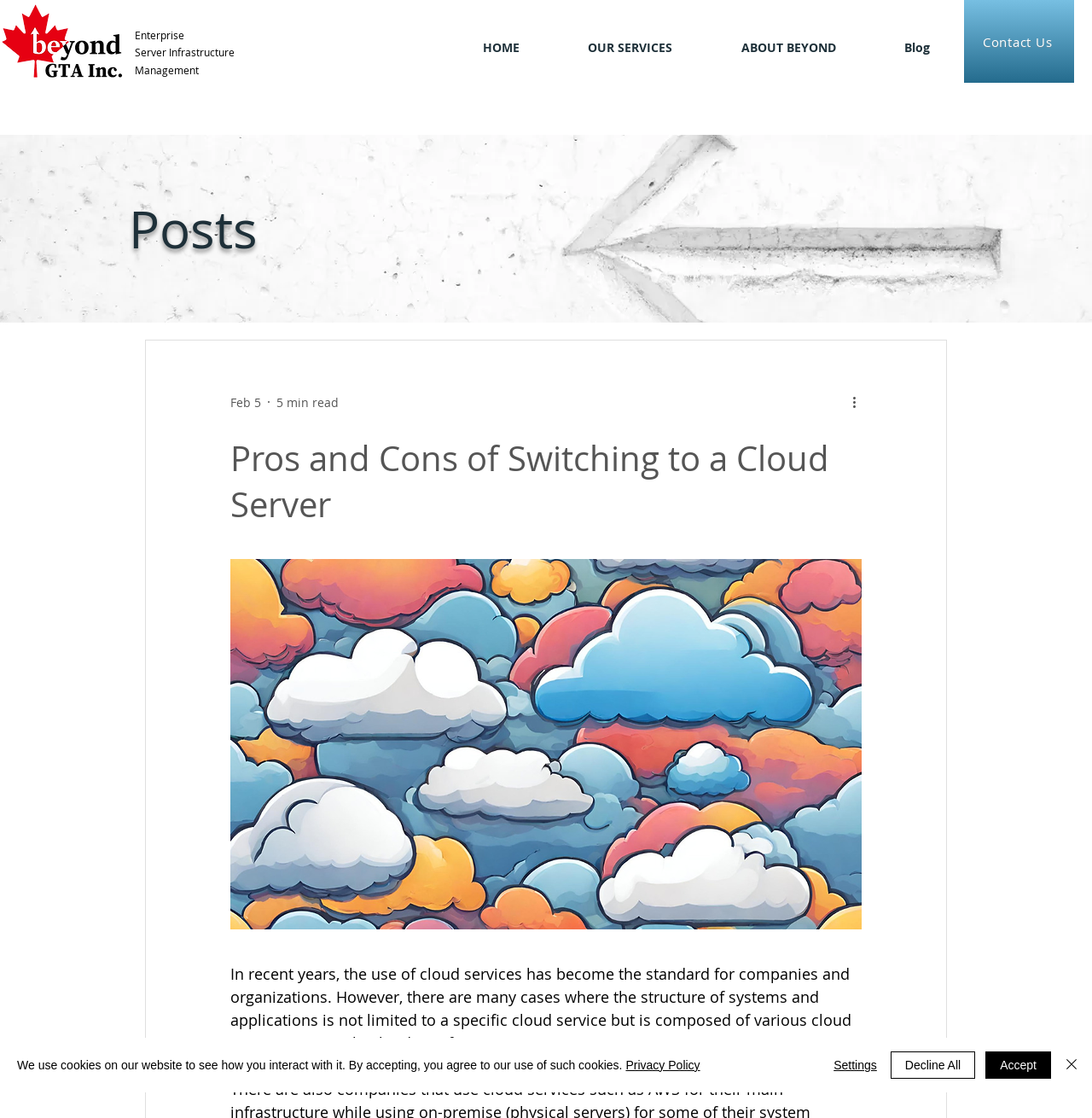Identify the bounding box coordinates of the clickable section necessary to follow the following instruction: "Click the 'HOME' link". The coordinates should be presented as four float numbers from 0 to 1, i.e., [left, top, right, bottom].

[0.411, 0.019, 0.507, 0.065]